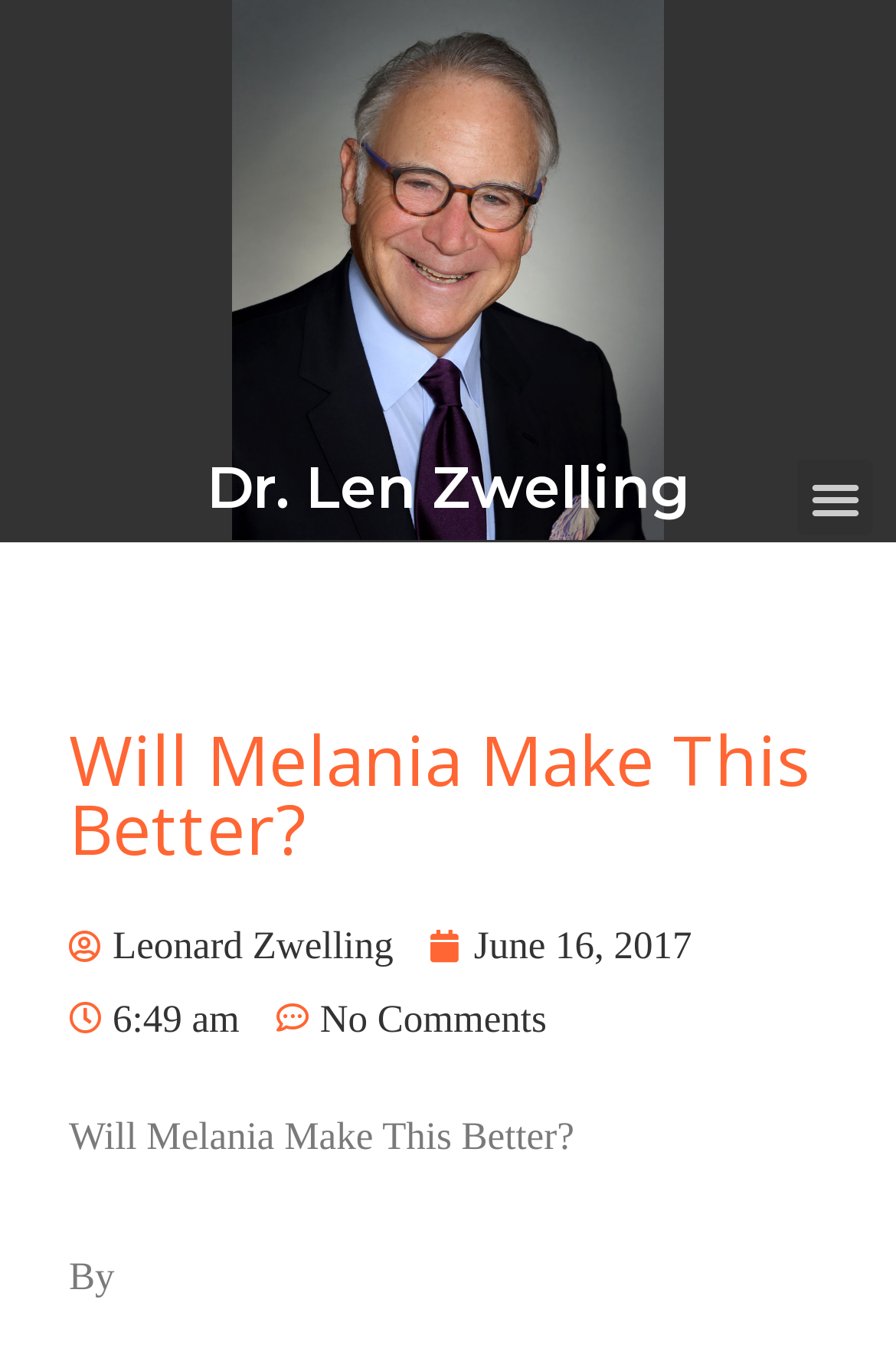Using the provided element description: "June 16, 2017", determine the bounding box coordinates of the corresponding UI element in the screenshot.

[0.48, 0.665, 0.772, 0.718]